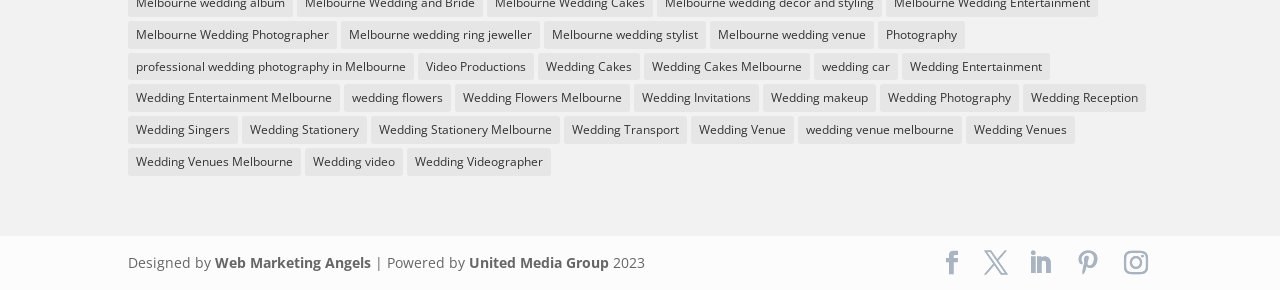Determine the bounding box coordinates for the area that needs to be clicked to fulfill this task: "View Wedding Entertainment options". The coordinates must be given as four float numbers between 0 and 1, i.e., [left, top, right, bottom].

[0.705, 0.181, 0.82, 0.277]